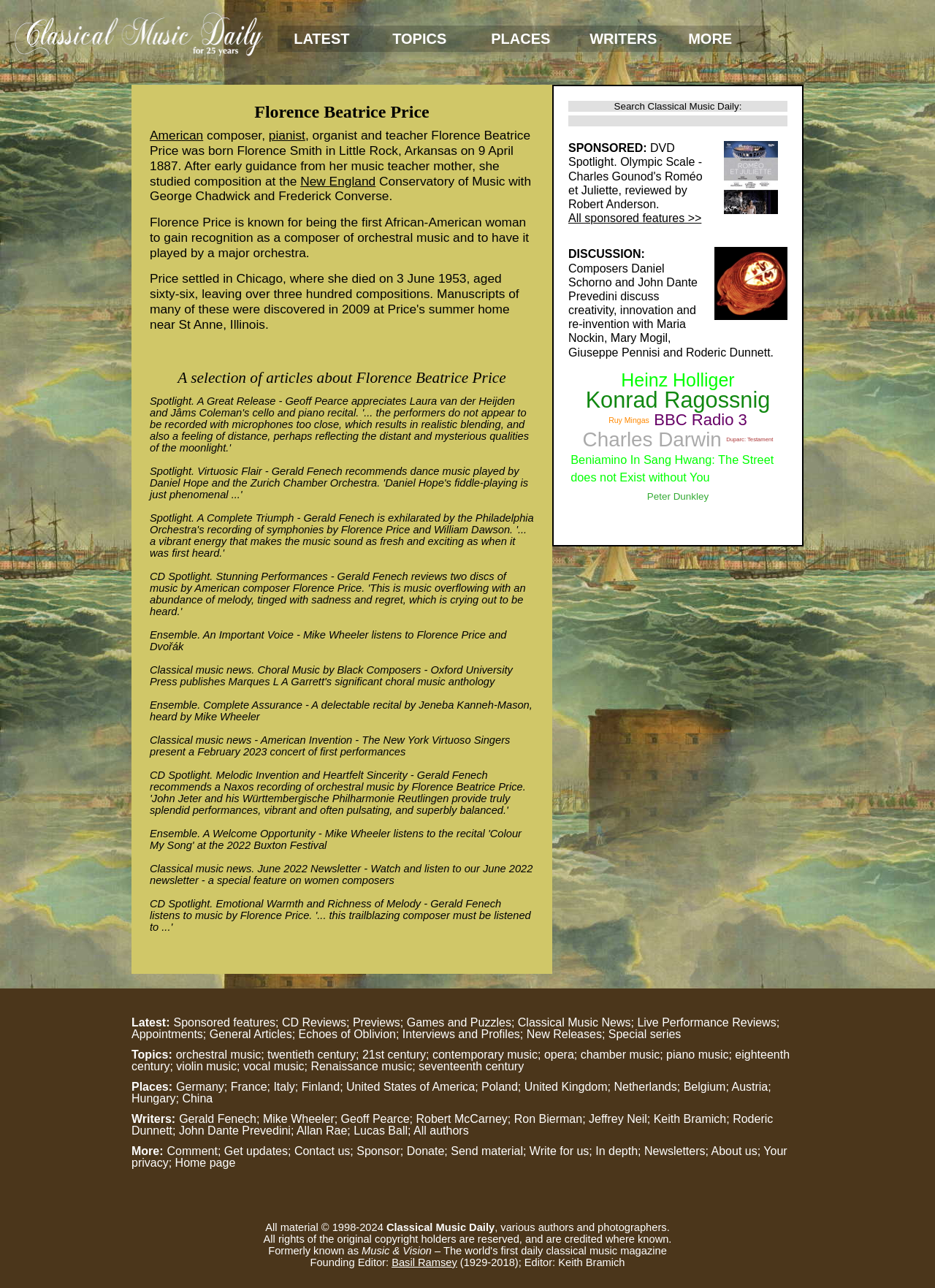Identify the bounding box coordinates of the section to be clicked to complete the task described by the following instruction: "Explore latest articles". The coordinates should be four float numbers between 0 and 1, formatted as [left, top, right, bottom].

[0.297, 0.02, 0.402, 0.04]